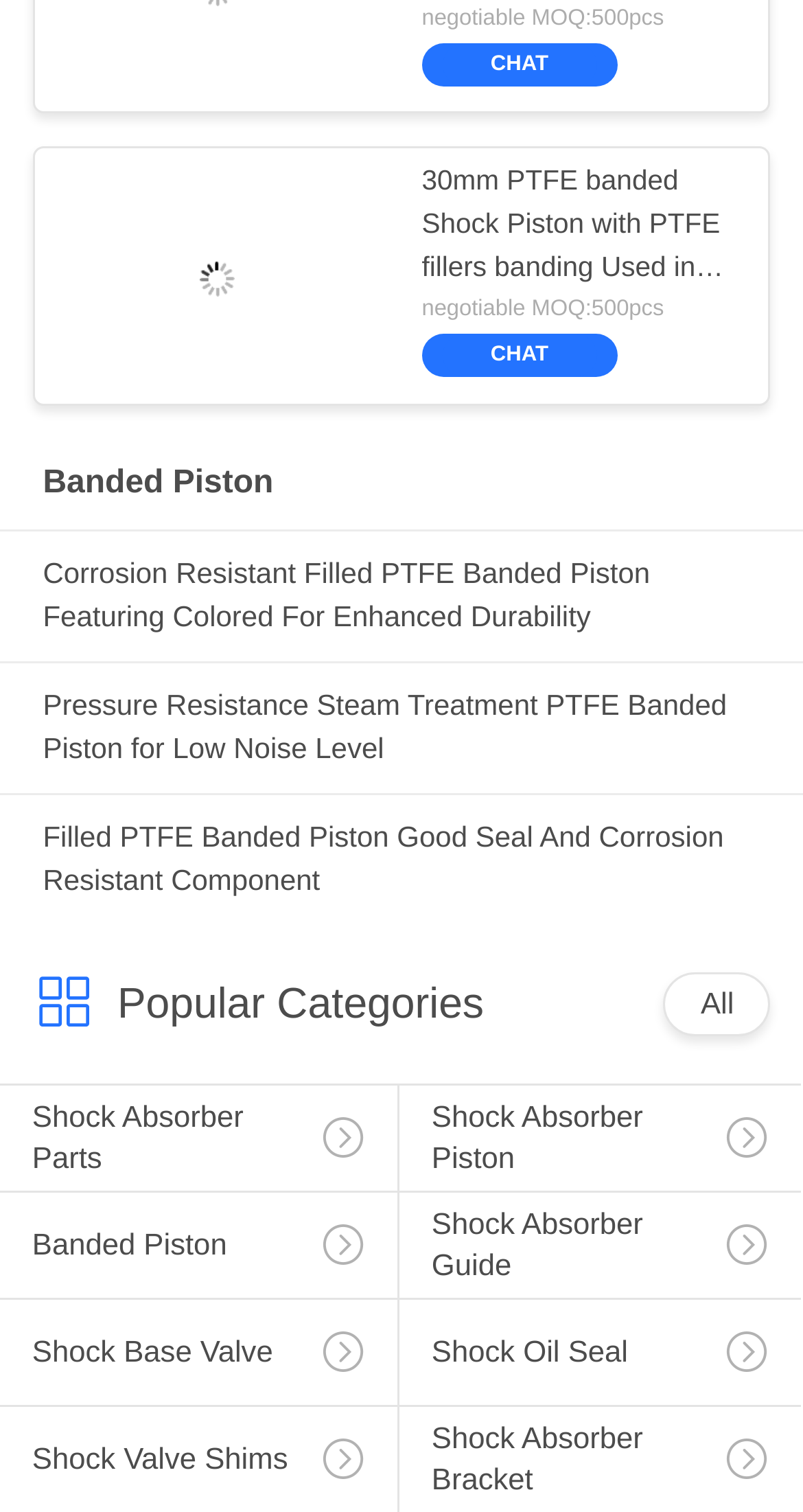What categories are listed under 'Popular Categories'?
We need a detailed and exhaustive answer to the question. Please elaborate.

The 'Popular Categories' section lists several categories, including 'Shock Absorber Parts', 'Shock Absorber Piston', 'Banded Piston', and others, which are related to shock absorber components.